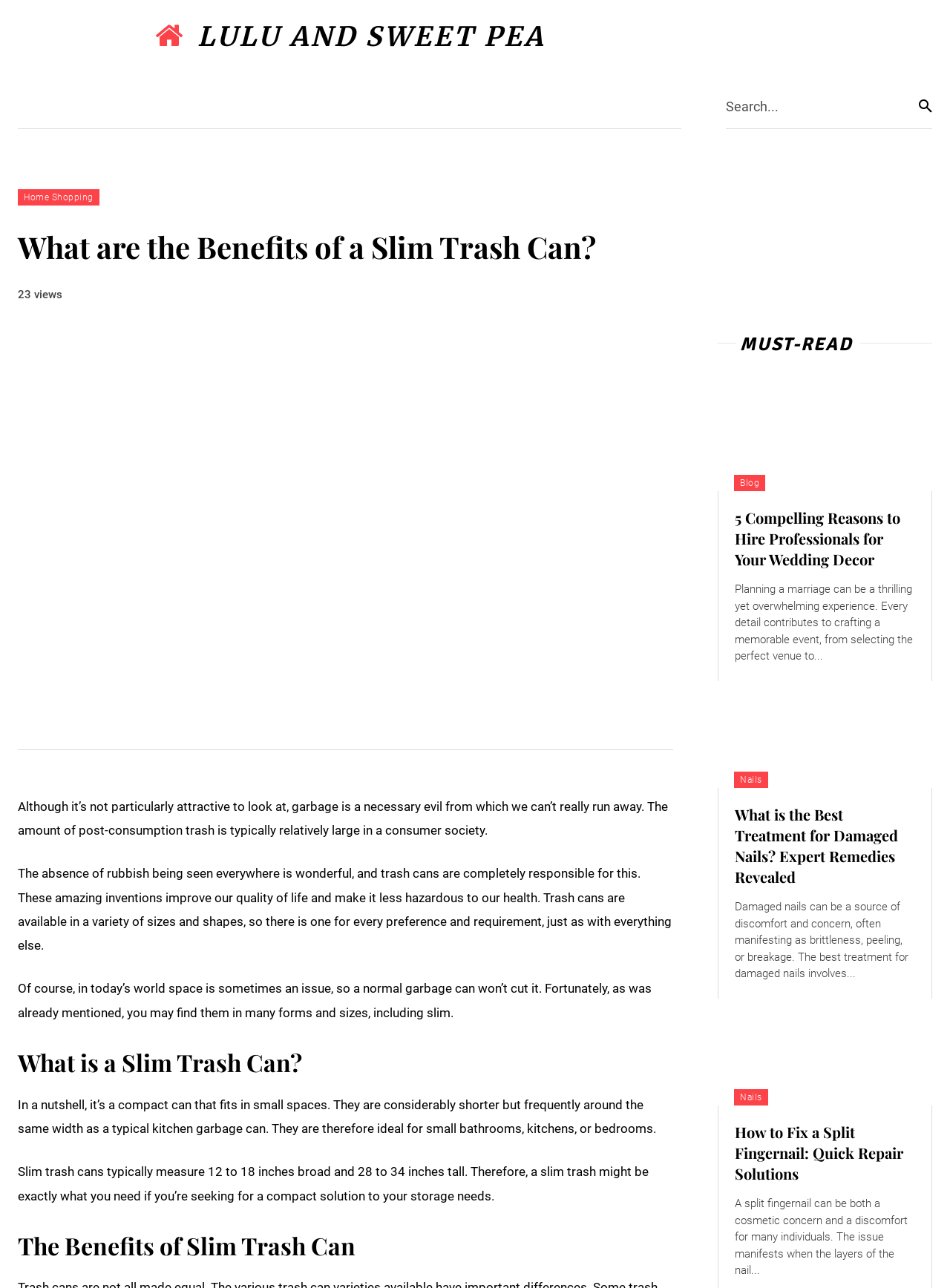What is the typical size of a slim trash can?
Based on the content of the image, thoroughly explain and answer the question.

According to the webpage, slim trash cans typically measure 12 to 18 inches broad and 28 to 34 inches tall, making them ideal for small bathrooms, kitchens, or bedrooms.